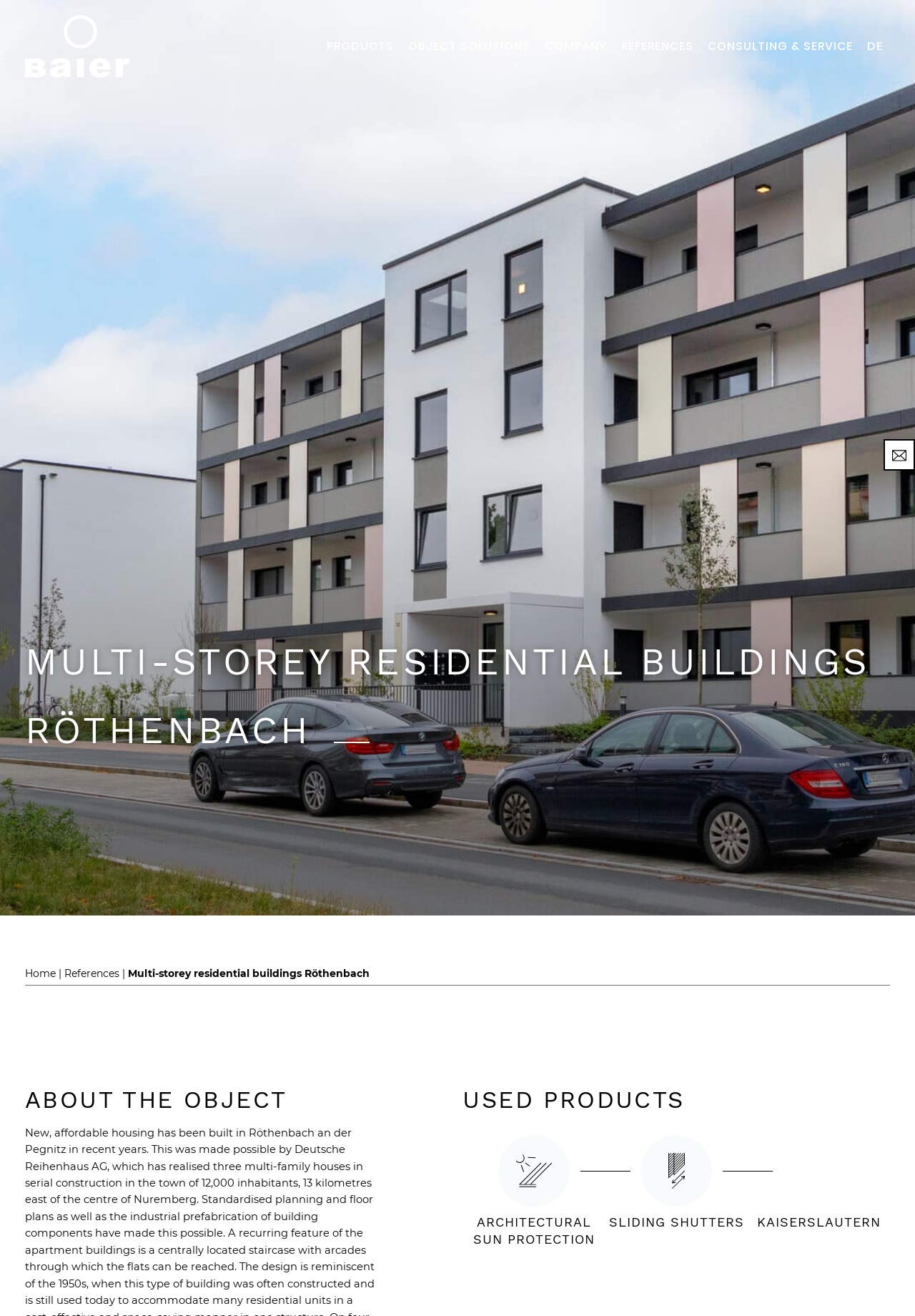Please identify the bounding box coordinates of the element I need to click to follow this instruction: "Click on the Kaiserslautern link".

[0.817, 0.862, 0.973, 0.935]